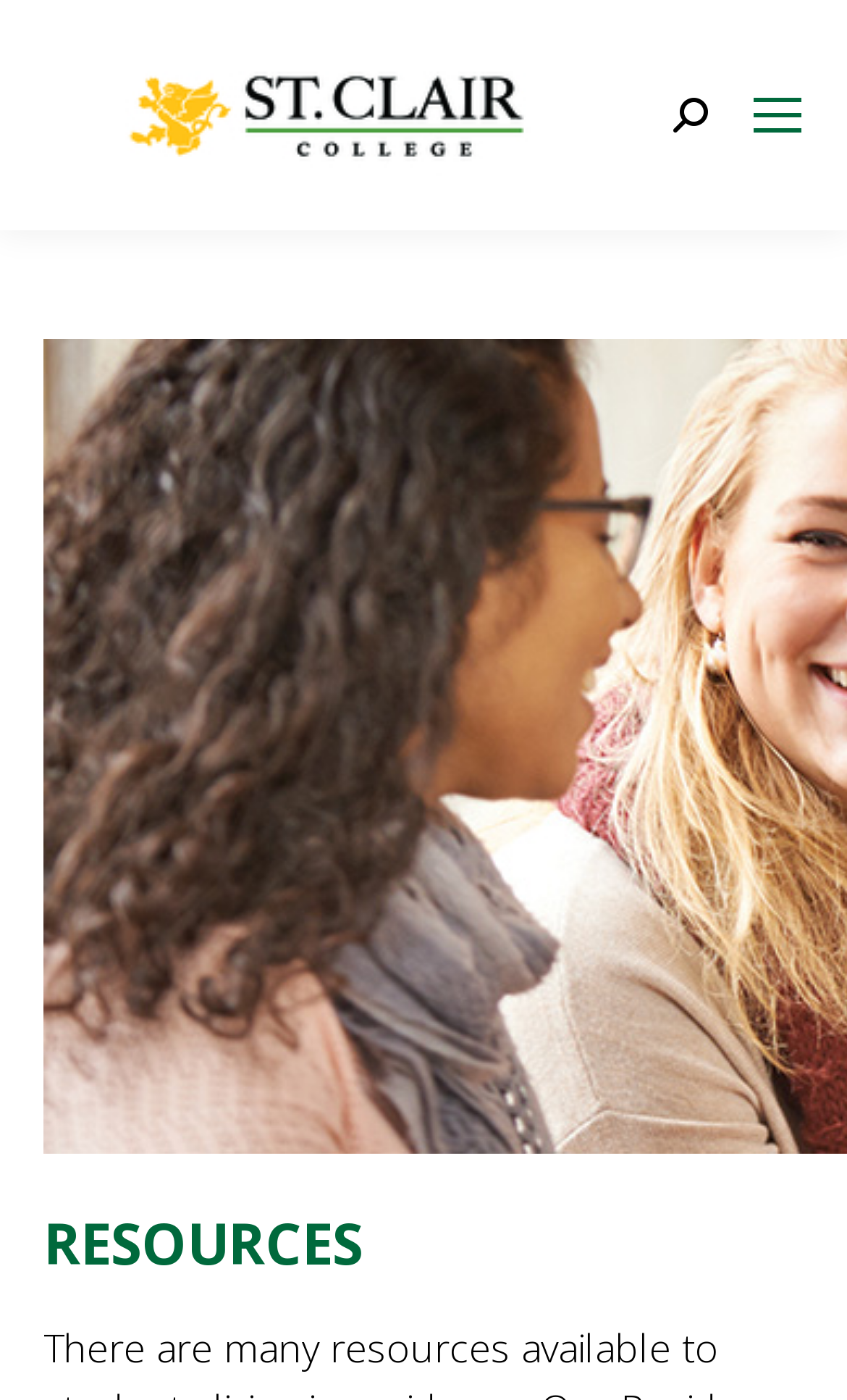Is there a mobile menu icon?
Based on the image, respond with a single word or phrase.

Yes